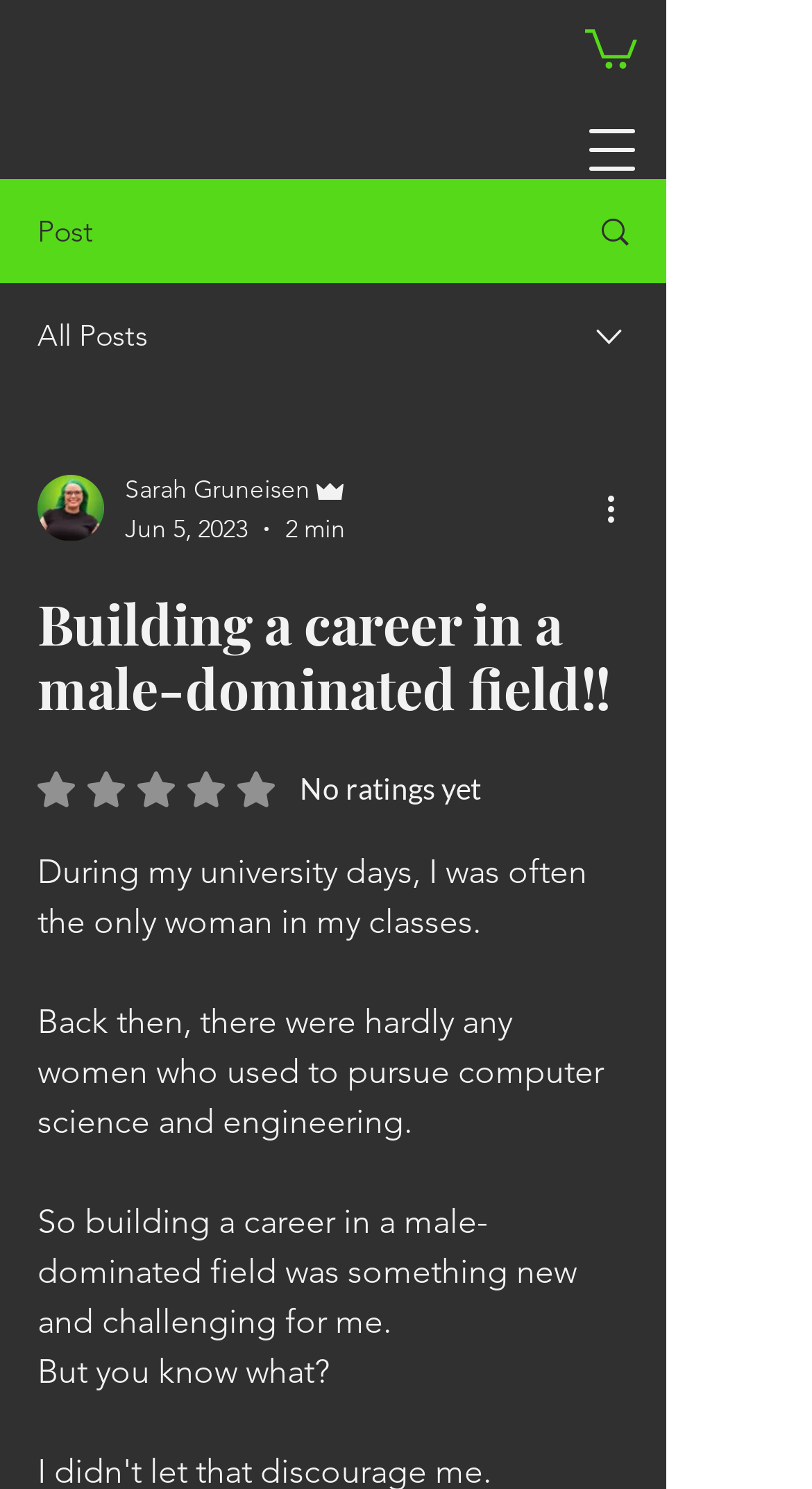Please identify the bounding box coordinates of where to click in order to follow the instruction: "Select an option from the combobox".

[0.0, 0.19, 0.821, 0.26]